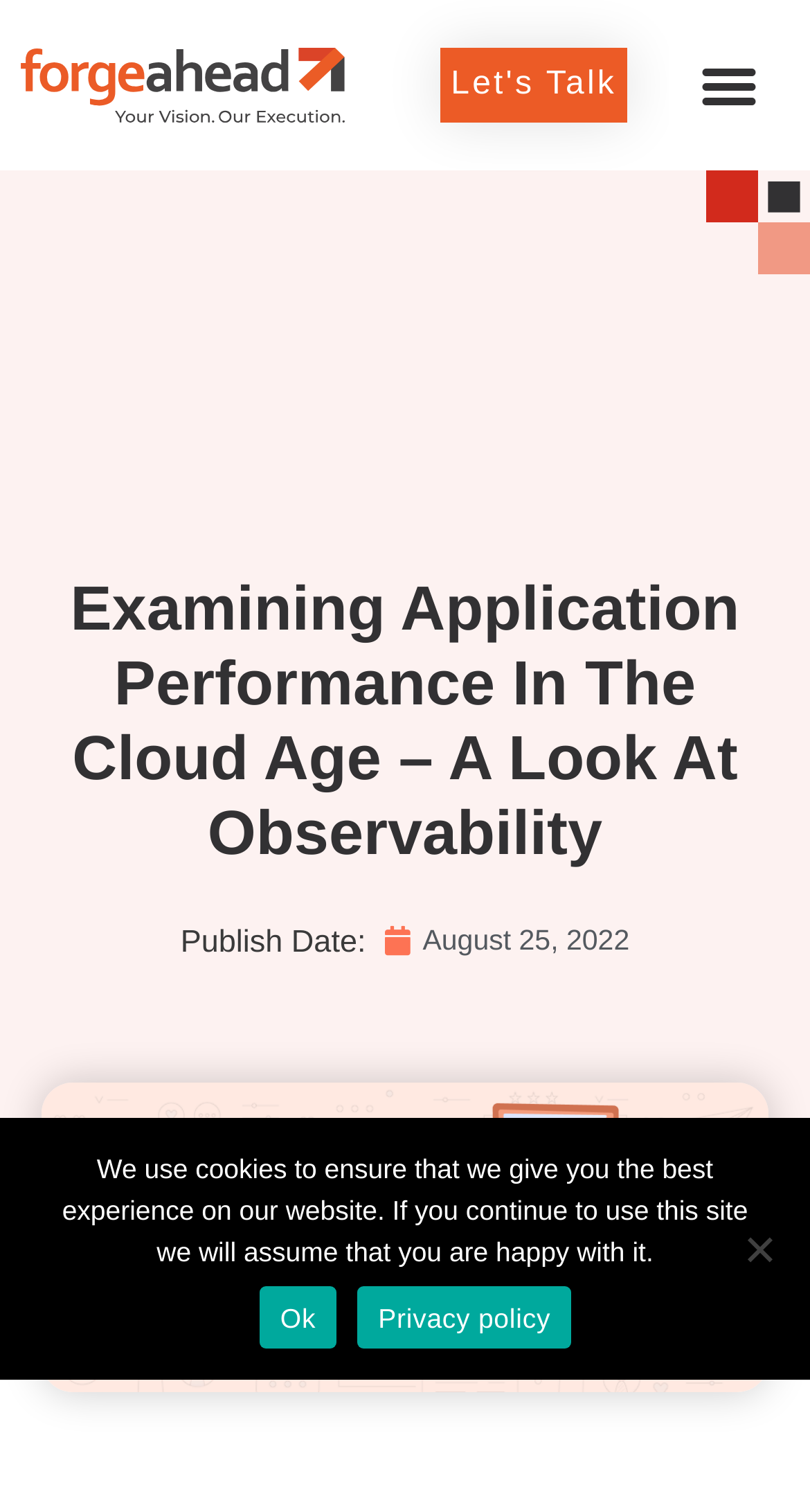Identify and extract the main heading of the webpage.

Examining Application Performance In The Cloud Age – A Look At Observability